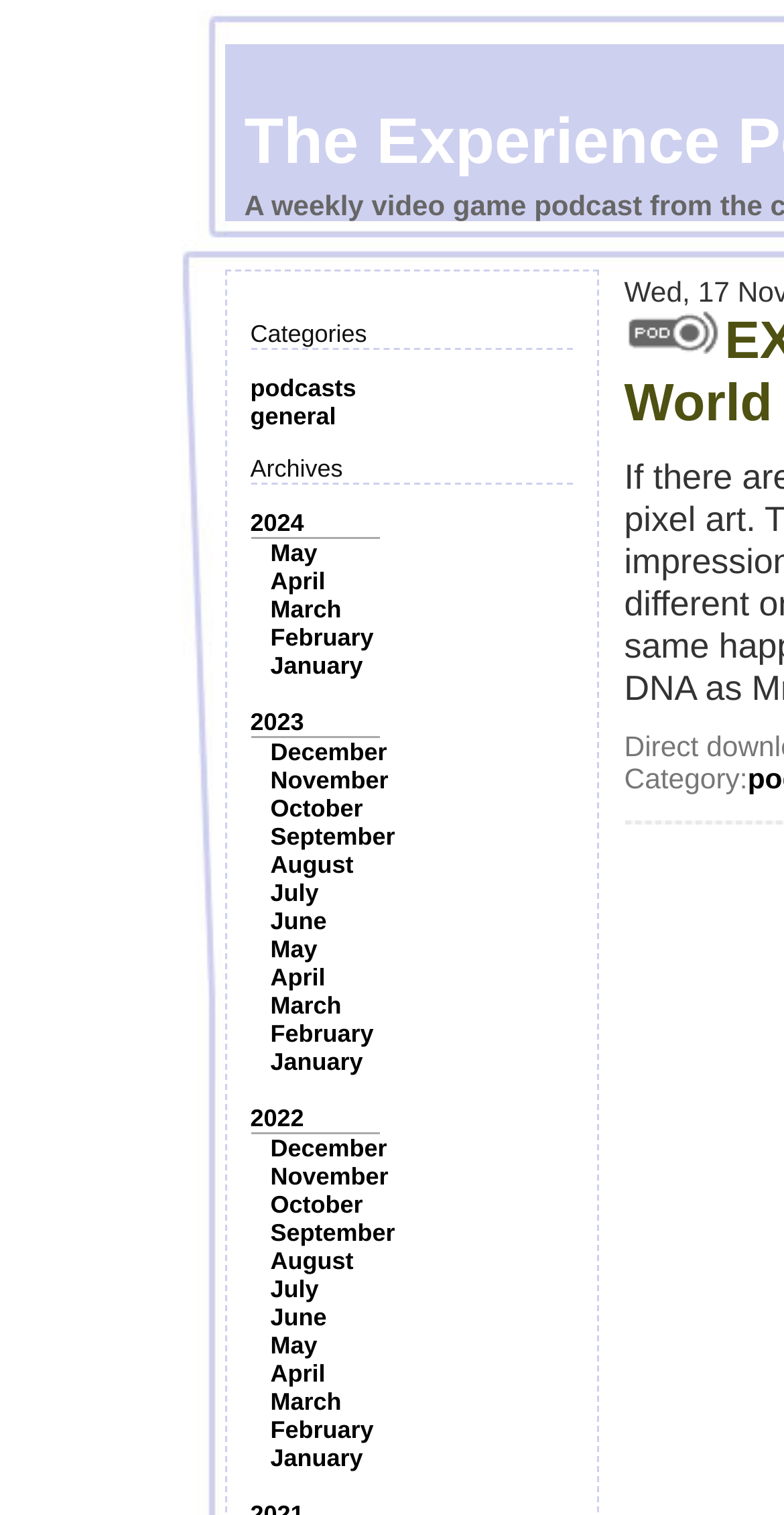Identify the bounding box coordinates of the clickable region to carry out the given instruction: "watch the author's YouTube videos".

None